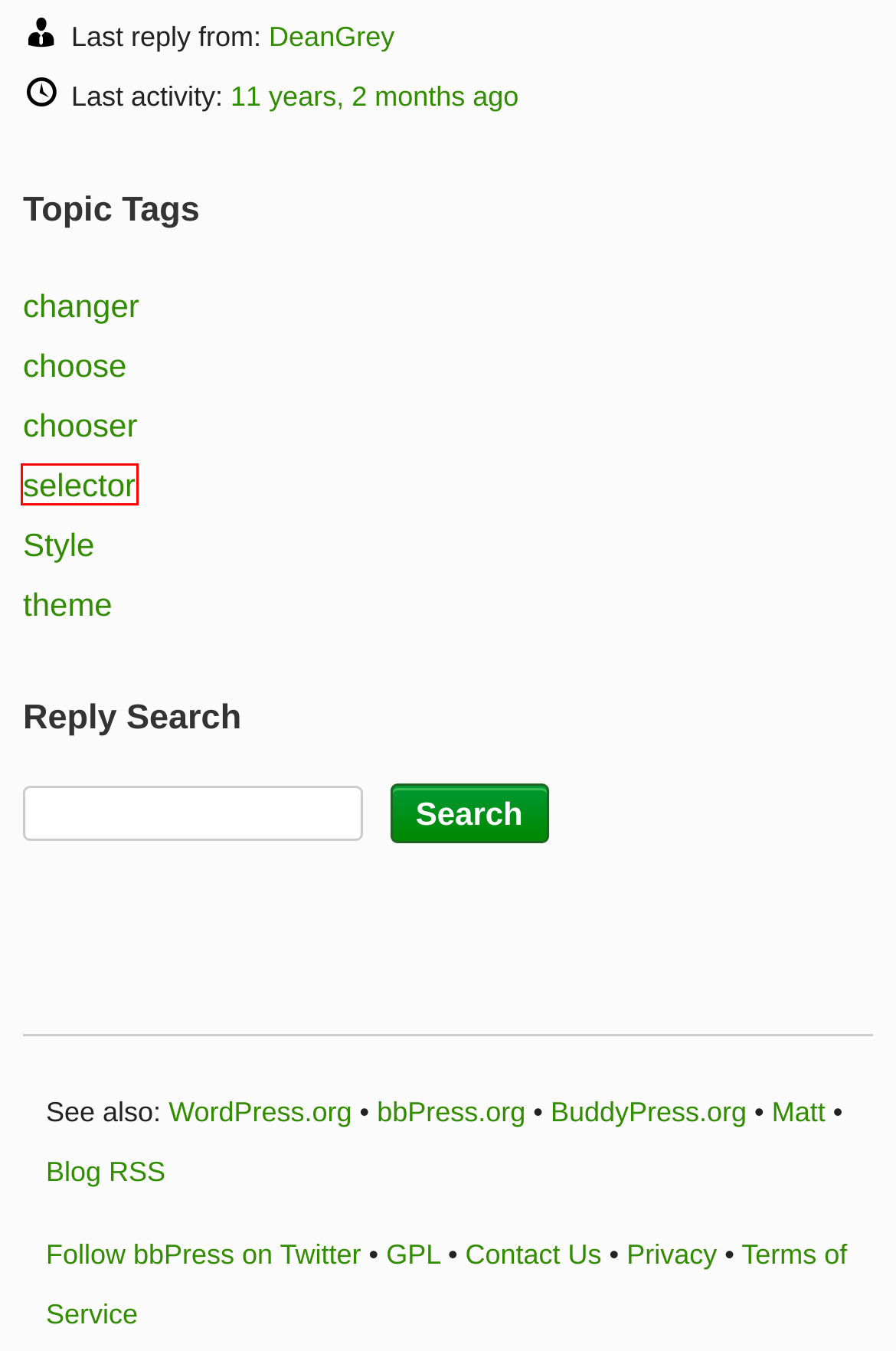With the provided webpage screenshot containing a red bounding box around a UI element, determine which description best matches the new webpage that appears after clicking the selected element. The choices are:
A. Topic Tag: chooser · bbPress.org
B. Topic Tag: Style · bbPress.org
C. Privacy – WordPress.org
D. Topic Tag: changer · bbPress.org
E. Contact · bbPress.org
F. Philosophy · bbPress.org
G. Topic Tag: selector · bbPress.org
H. Topic Tag: choose · bbPress.org

G